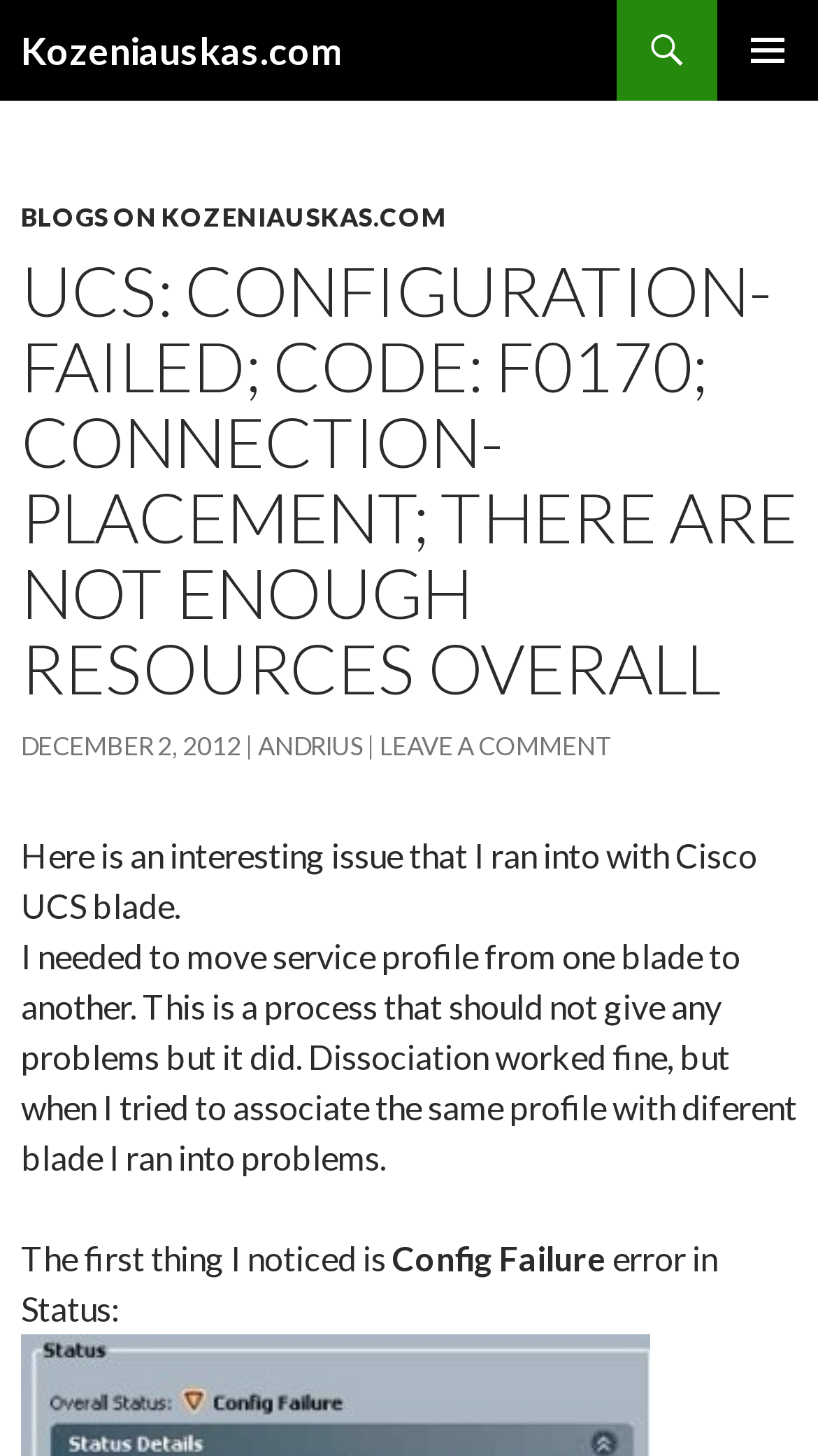What is the author of the blog post?
Respond with a short answer, either a single word or a phrase, based on the image.

Andrius